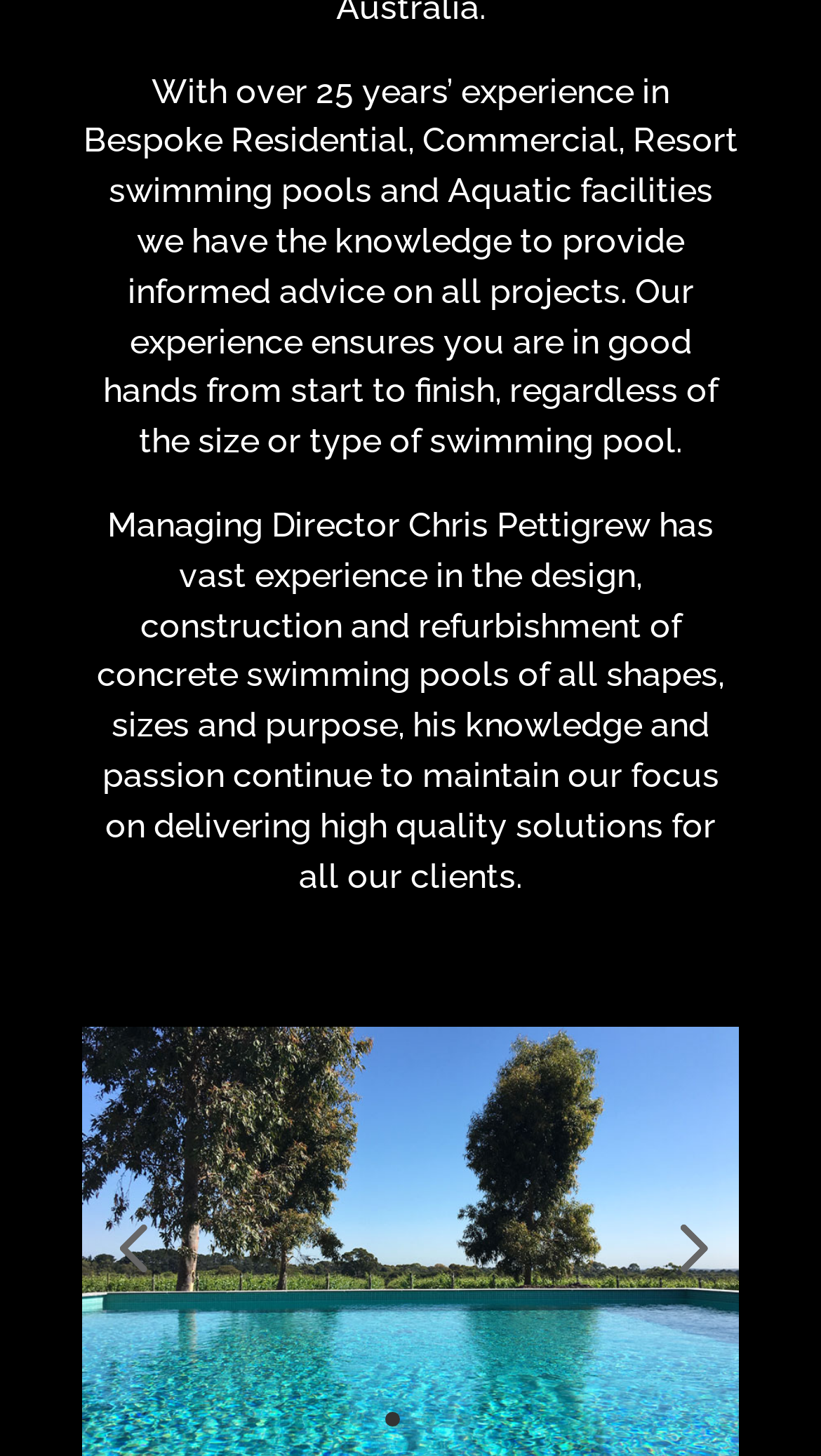Please give a short response to the question using one word or a phrase:
What type of projects does the company have experience in?

Bespoke Residential, Commercial, Resort swimming pools and Aquatic facilities